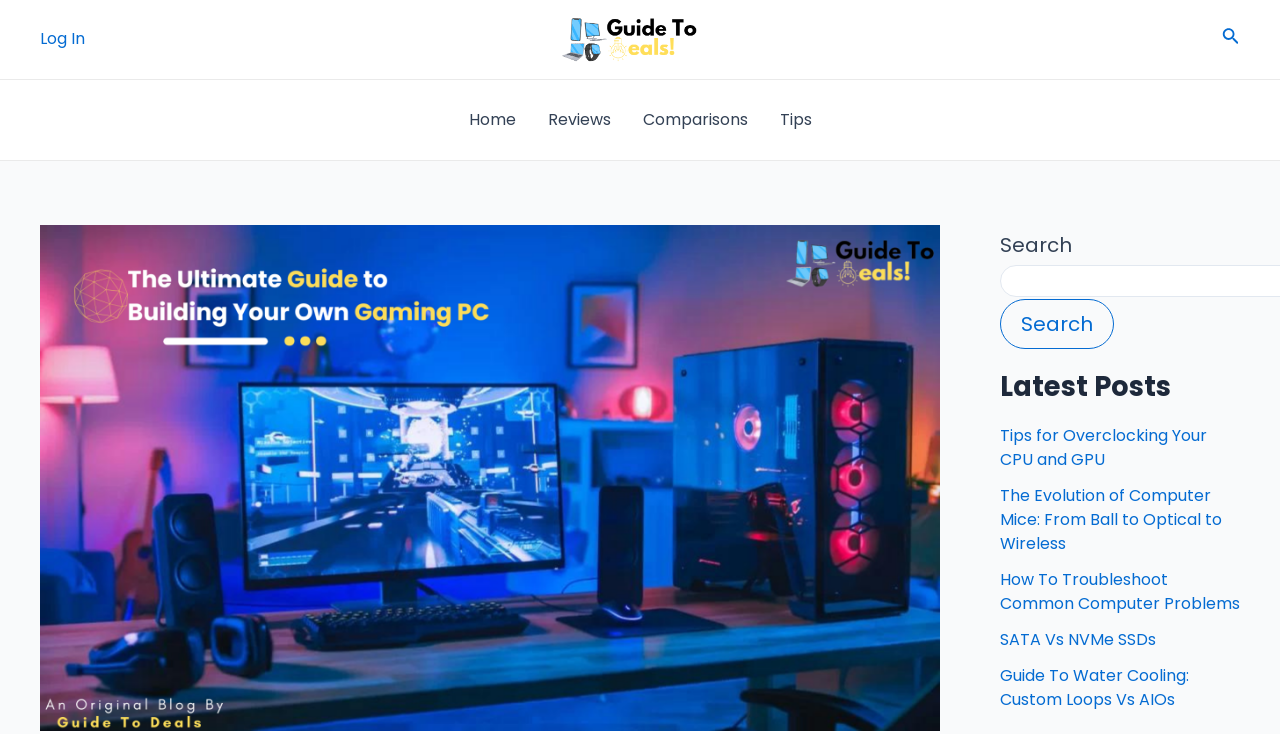What is the topic of the article with the longest title?
Provide a fully detailed and comprehensive answer to the question.

The article with the longest title is 'The Ultimate Guide to Building Your Own Gaming PC', which is a link element within the main content section of the webpage. This can be inferred from the link element with the longest OCR text.